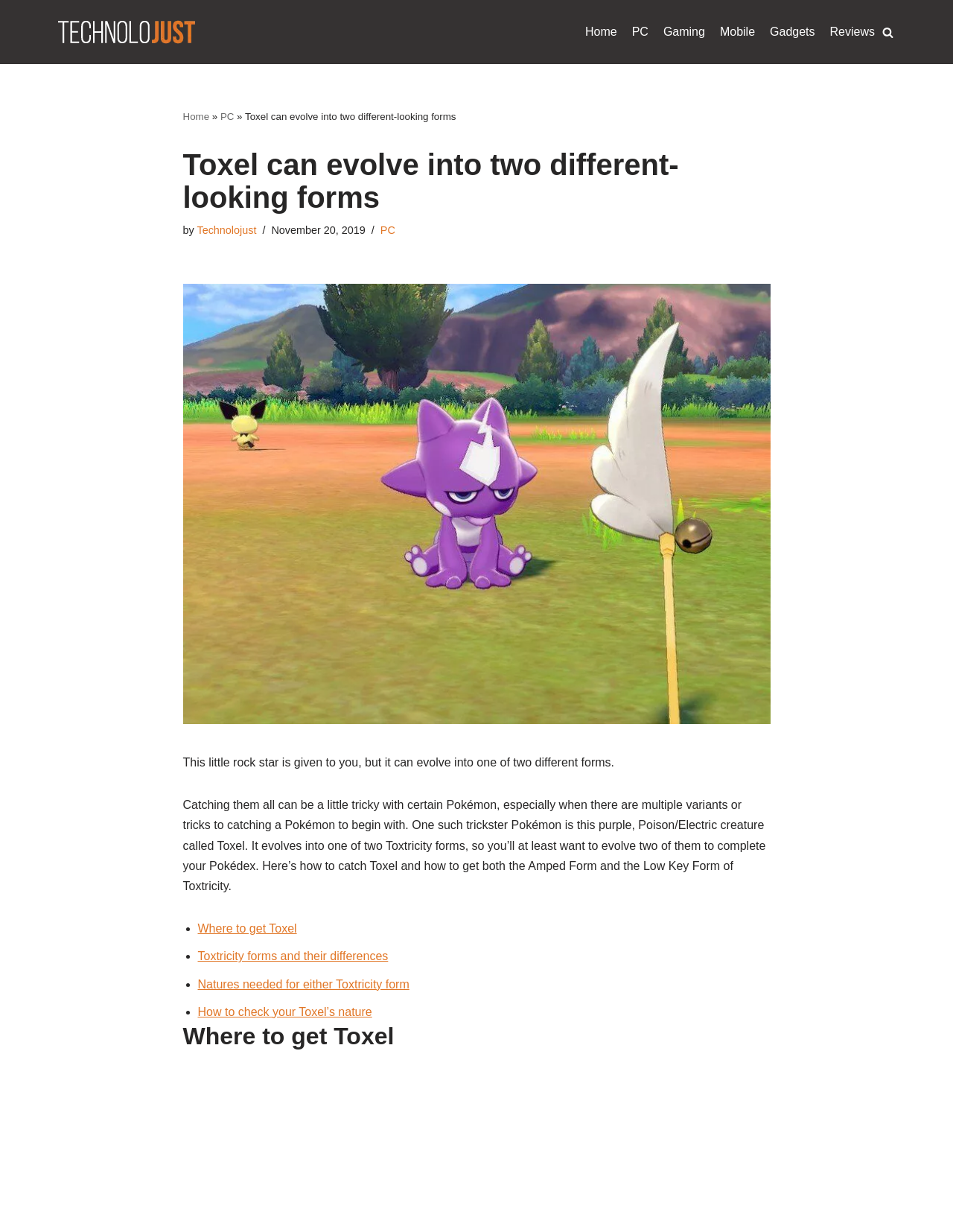Identify the bounding box coordinates for the element you need to click to achieve the following task: "Click the 'Where to get Toxel' link". The coordinates must be four float values ranging from 0 to 1, formatted as [left, top, right, bottom].

[0.207, 0.749, 0.311, 0.759]